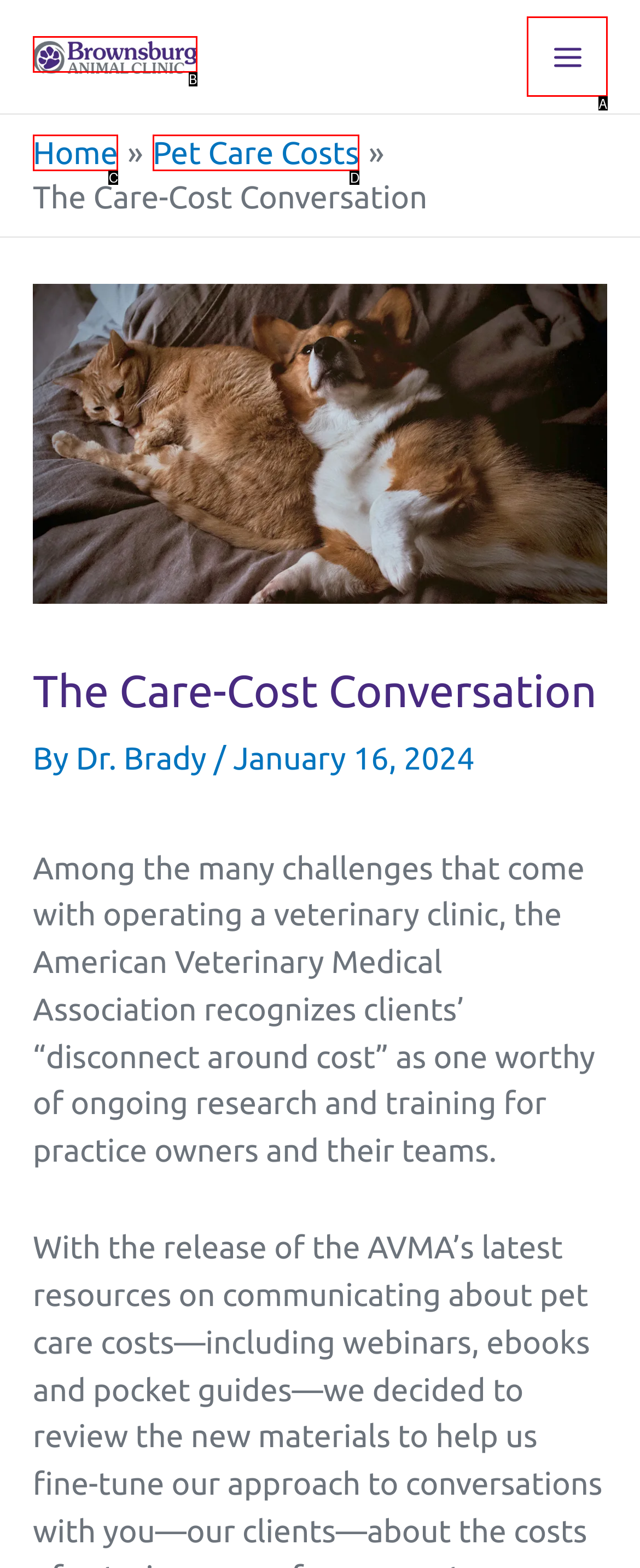Choose the HTML element that best fits the given description: Home. Answer by stating the letter of the option.

C